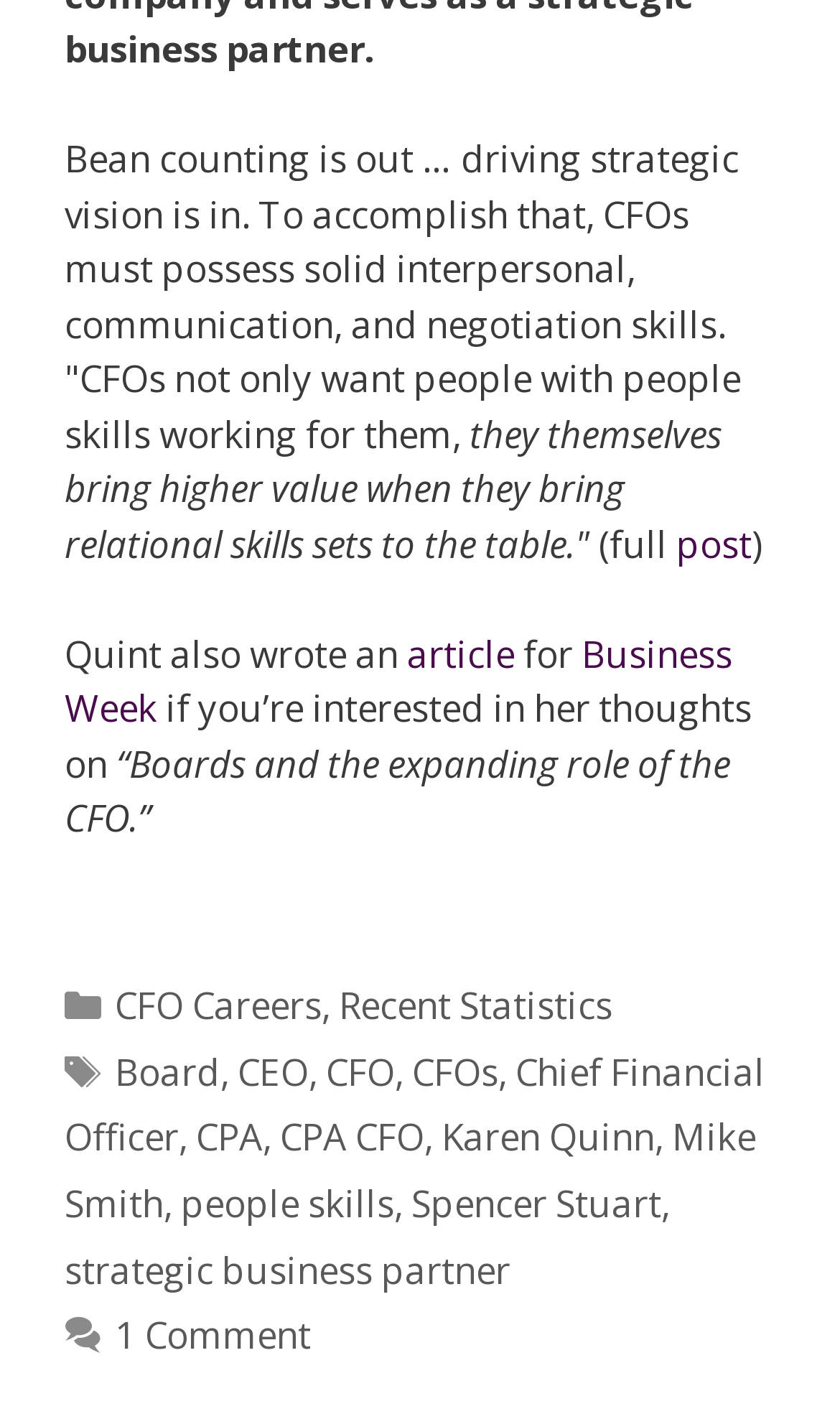Consider the image and give a detailed and elaborate answer to the question: 
How many comments are there on the post?

The footer section of the webpage has a link that says '1 Comment', which suggests that there is only one comment on the post.